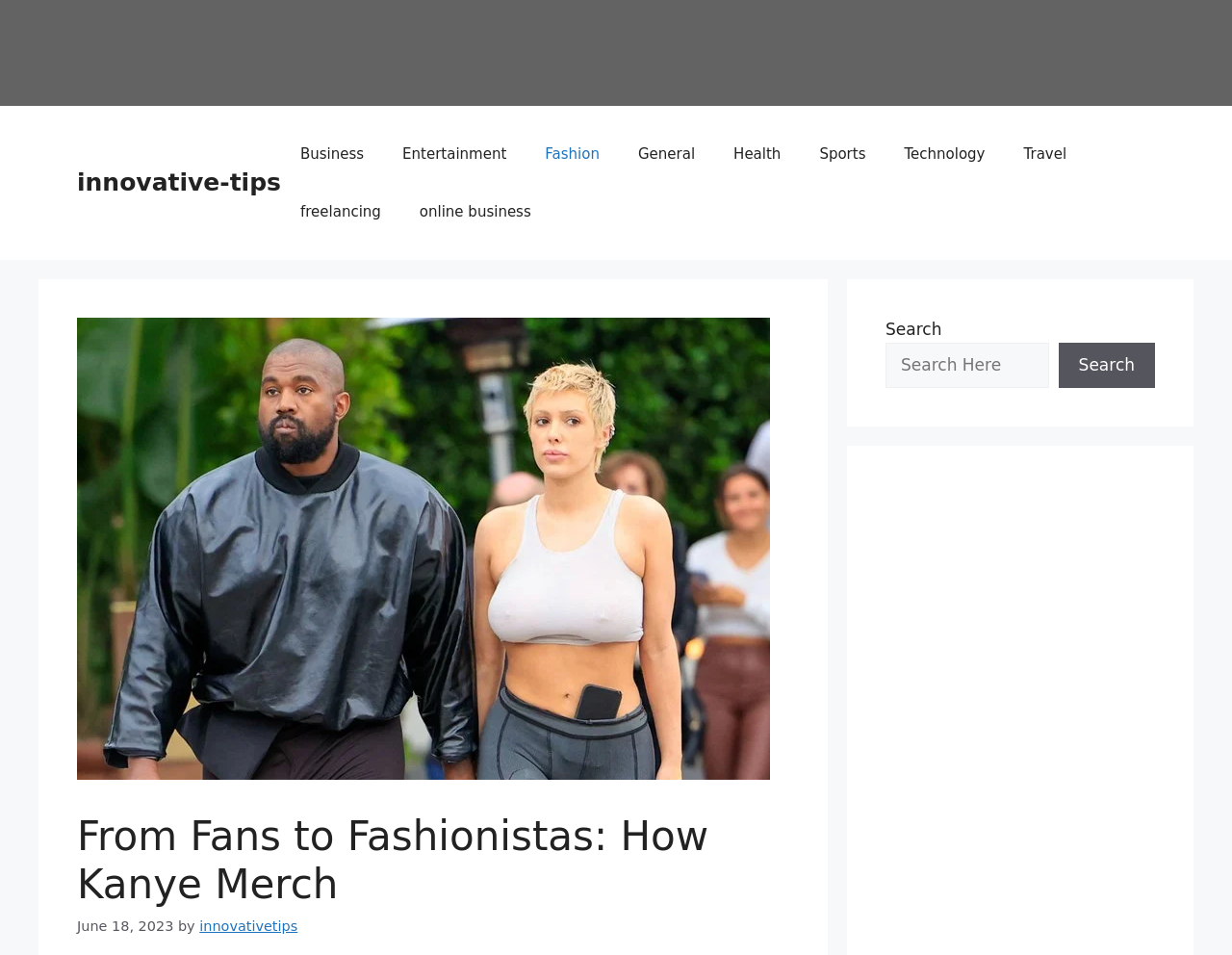Can you find and provide the main heading text of this webpage?

From Fans to Fashionistas: How Kanye Merch